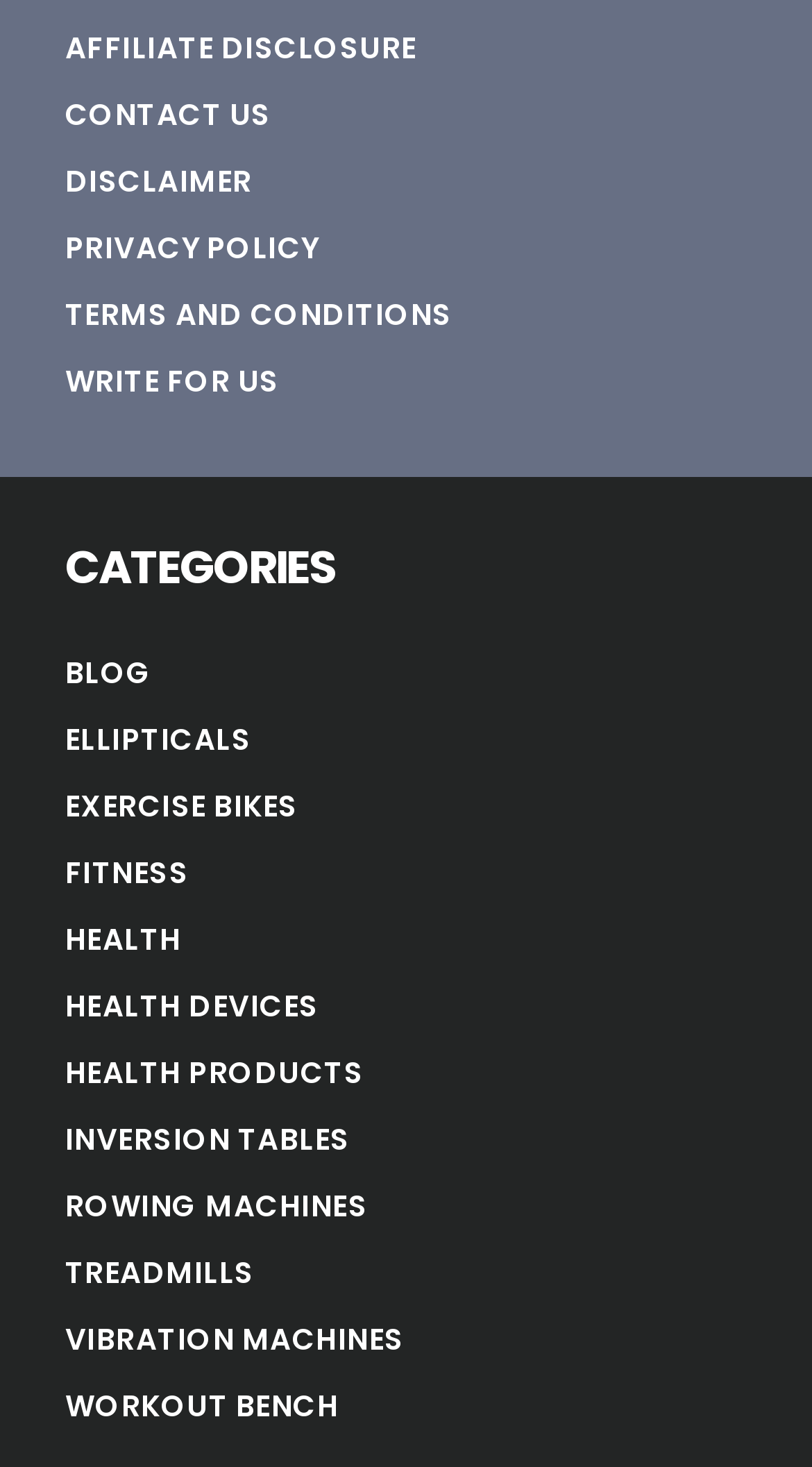Provide the bounding box coordinates of the HTML element this sentence describes: "Terms and Conditions". The bounding box coordinates consist of four float numbers between 0 and 1, i.e., [left, top, right, bottom].

[0.08, 0.2, 0.557, 0.228]